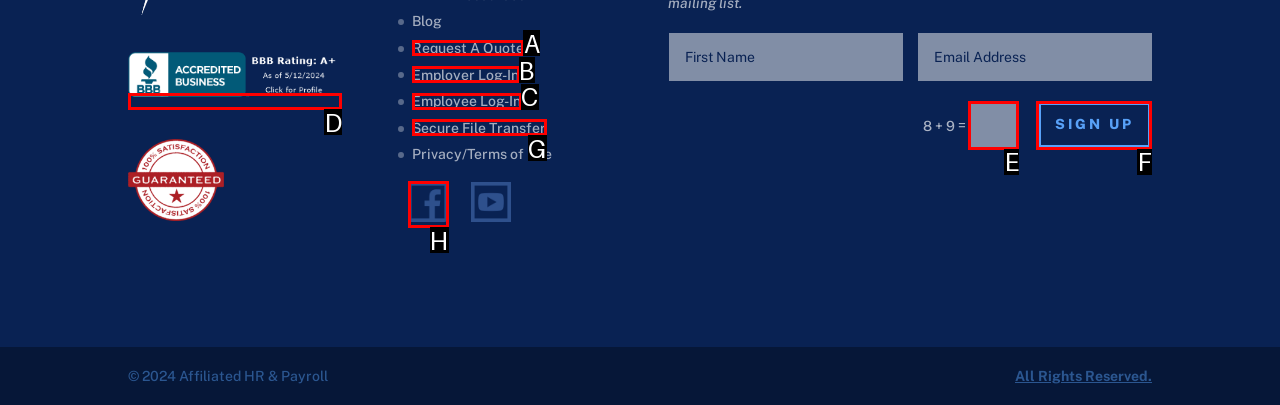Determine which HTML element should be clicked to carry out the following task: Click the 'Request A Quote' link Respond with the letter of the appropriate option.

A